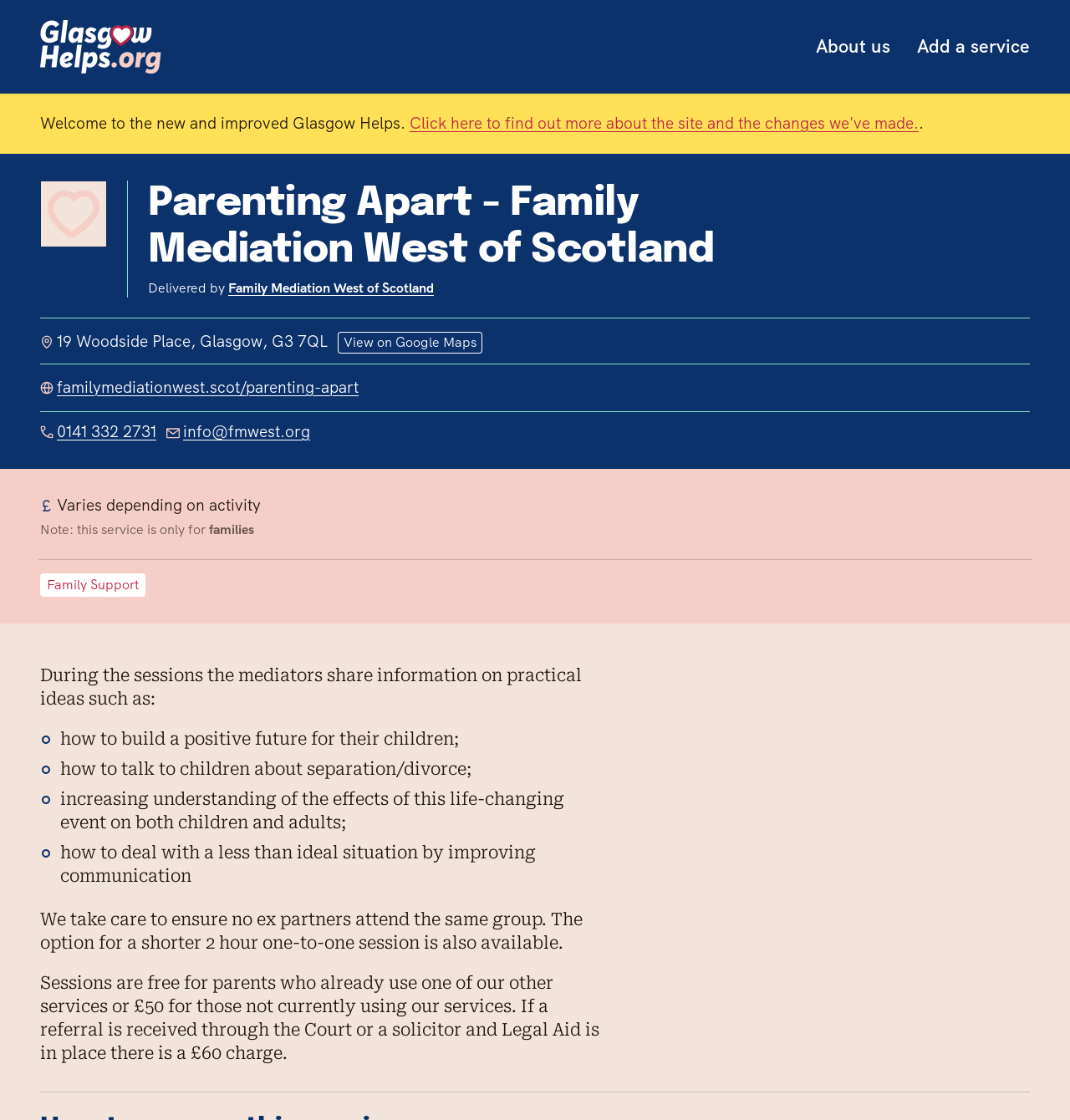Please identify the bounding box coordinates of the area that needs to be clicked to follow this instruction: "Click on the 'Family Mediation West of Scotland' link".

[0.213, 0.249, 0.405, 0.265]